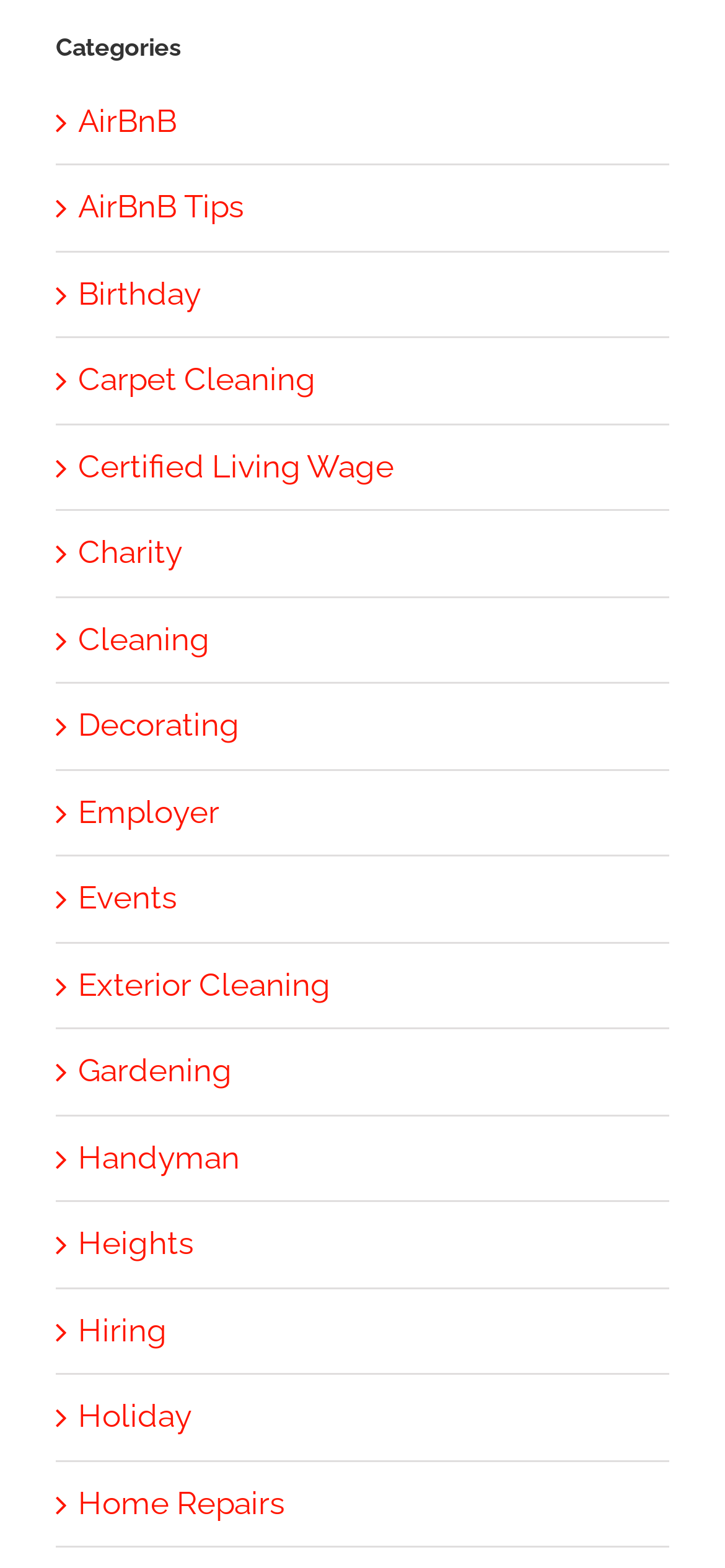How many categories start with the letter 'H'?
Look at the webpage screenshot and answer the question with a detailed explanation.

I looked at the list of links under the 'Categories' heading and found three categories that start with the letter 'H': 'Handyman', 'Heights', and 'Holiday'.